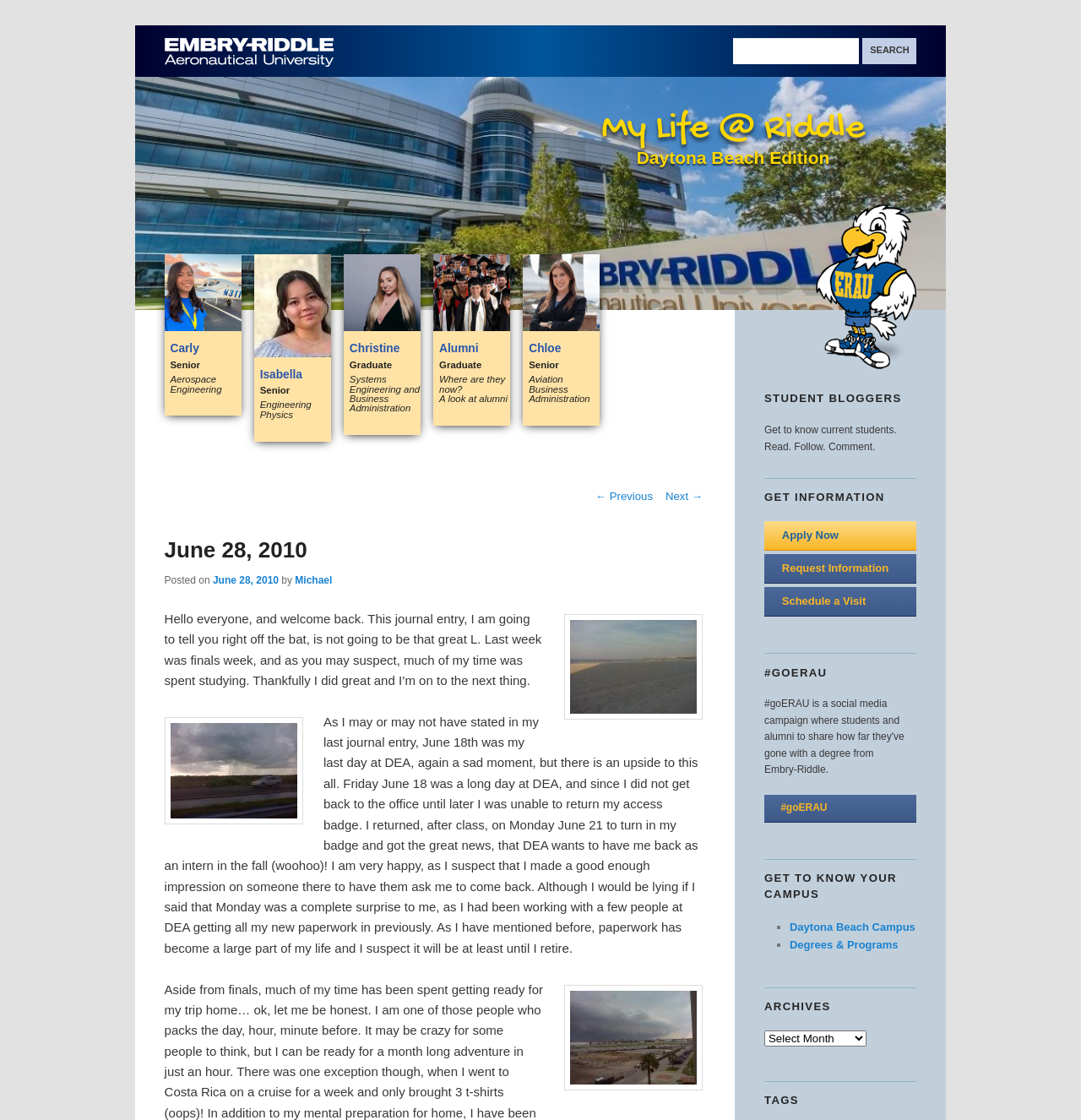Could you highlight the region that needs to be clicked to execute the instruction: "Go to My Life @ Riddle"?

[0.556, 0.095, 0.8, 0.135]